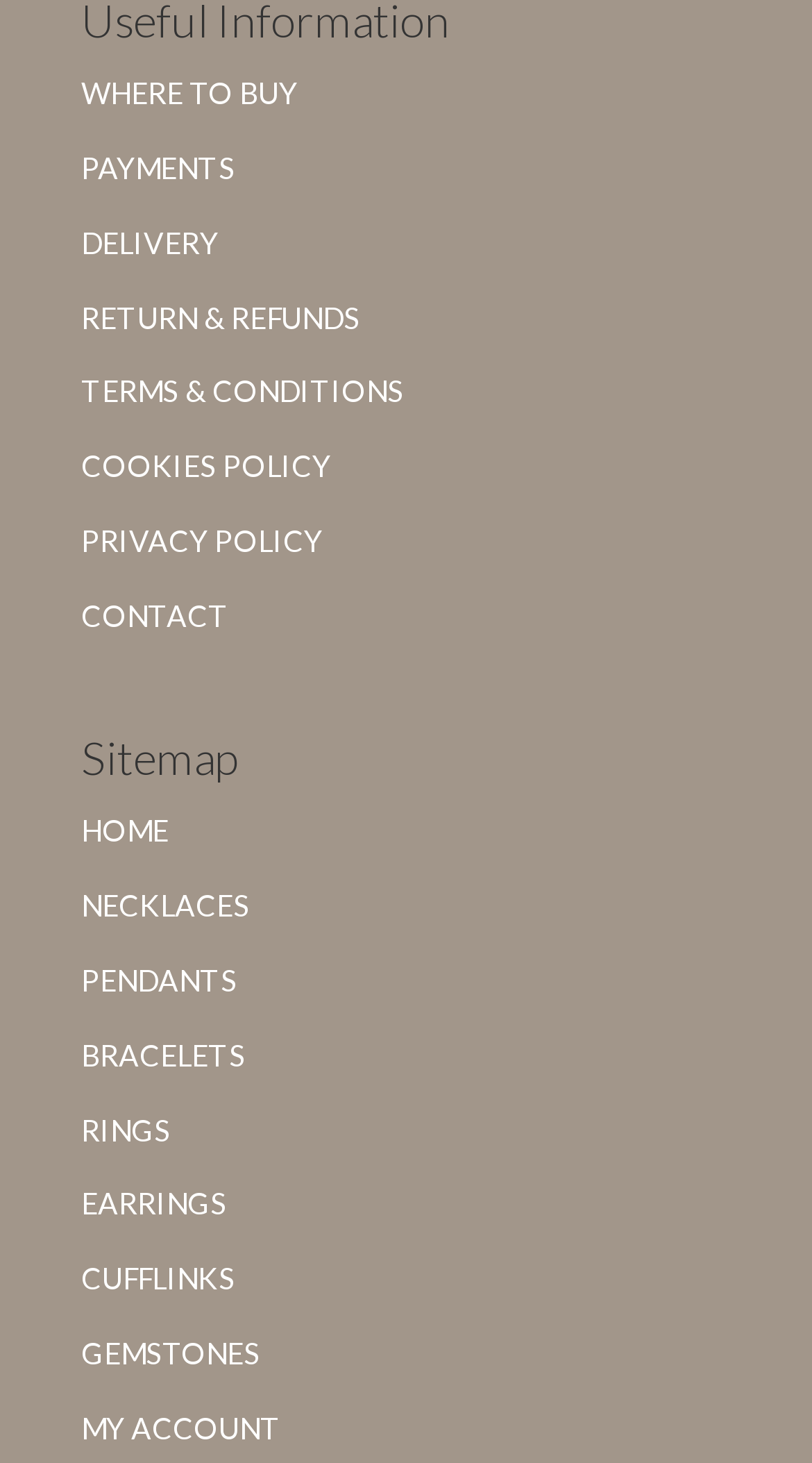Locate the bounding box coordinates of the element I should click to achieve the following instruction: "view necklaces".

[0.1, 0.607, 0.308, 0.631]